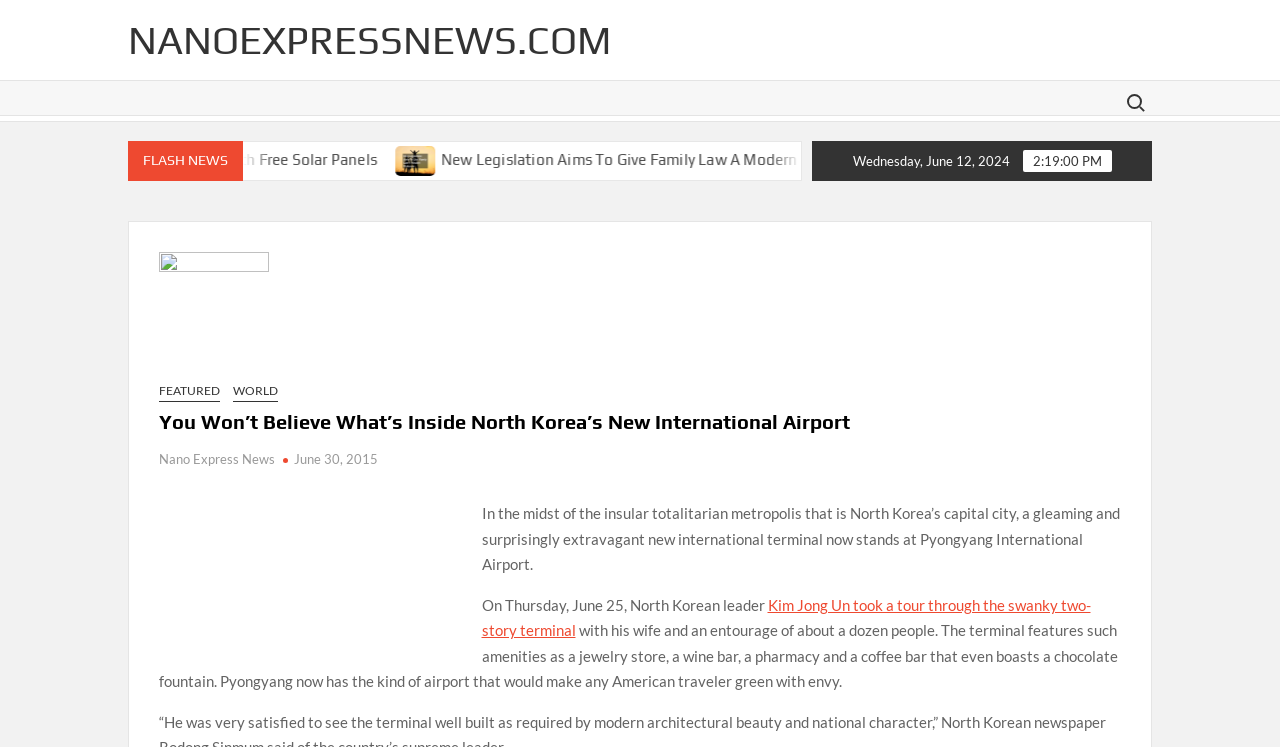Provide your answer in one word or a succinct phrase for the question: 
What type of store is mentioned in the airport?

jewelry store